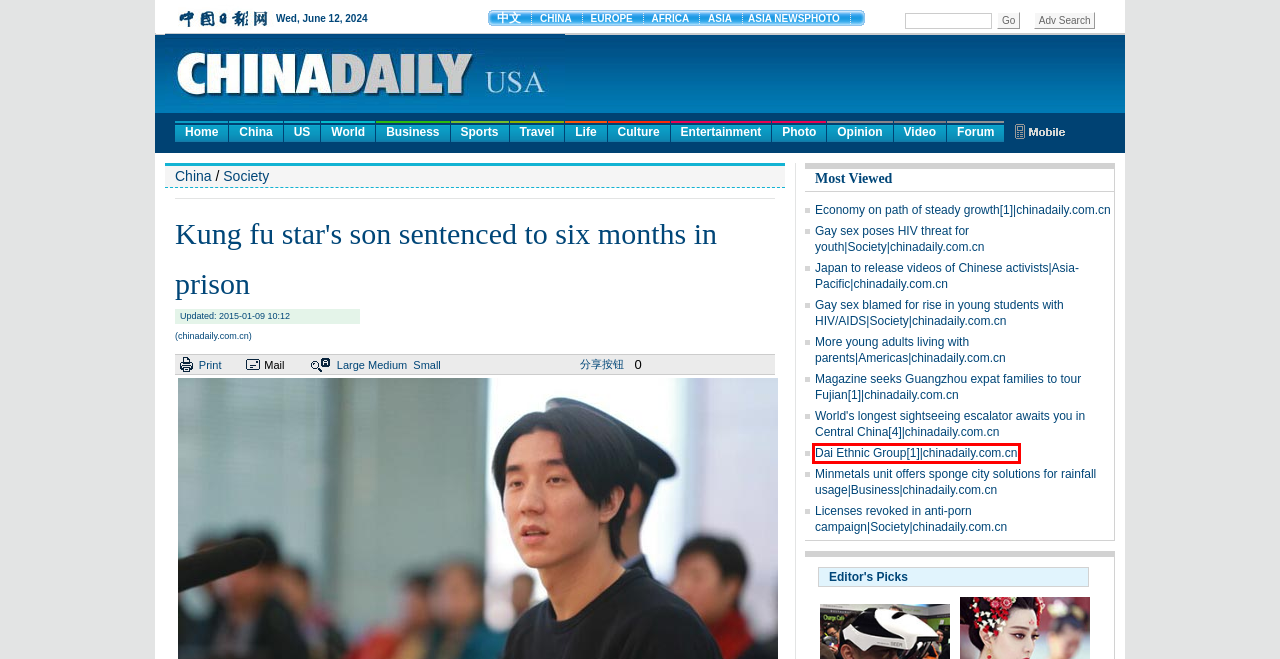You are provided with a screenshot of a webpage that has a red bounding box highlighting a UI element. Choose the most accurate webpage description that matches the new webpage after clicking the highlighted element. Here are your choices:
A. Licenses revoked in anti-porn campaign|Society|chinadaily.com.cn
B. More young adults living with parents|Americas|chinadaily.com.cn
C. Japan to release videos of Chinese activists|Asia-Pacific|chinadaily.com.cn
D. World's longest sightseeing escalator awaits you in Central China[4]|chinadaily.com.cn
E. Economy on path of steady growth[1]|chinadaily.com.cn
F. Gay sex poses HIV threat for youth|Society|chinadaily.com.cn
G. Dai Ethnic Group[1]|chinadaily.com.cn
H. Global Edition

G